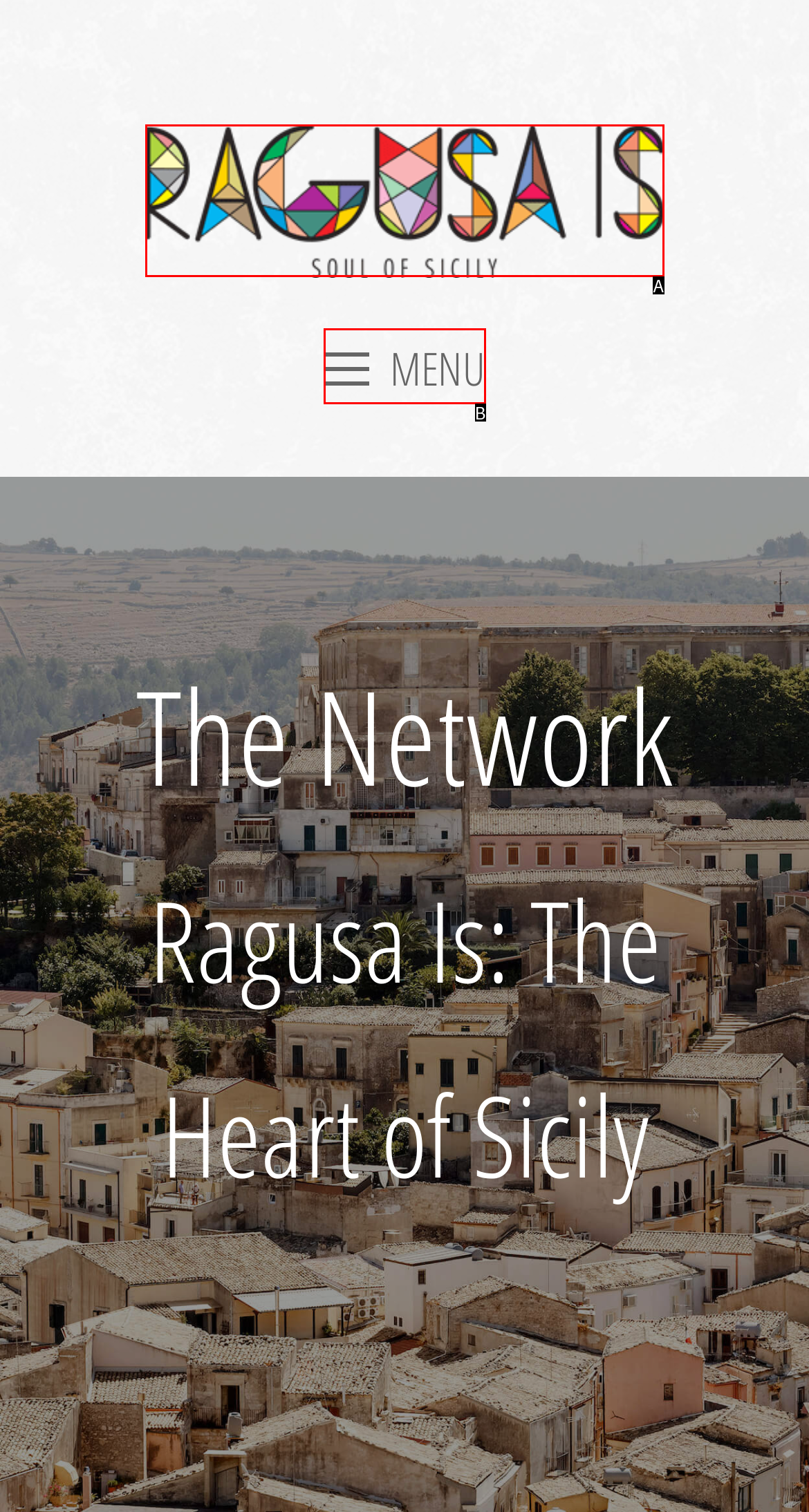Using the element description: alt="Ragusa Is", select the HTML element that matches best. Answer with the letter of your choice.

A